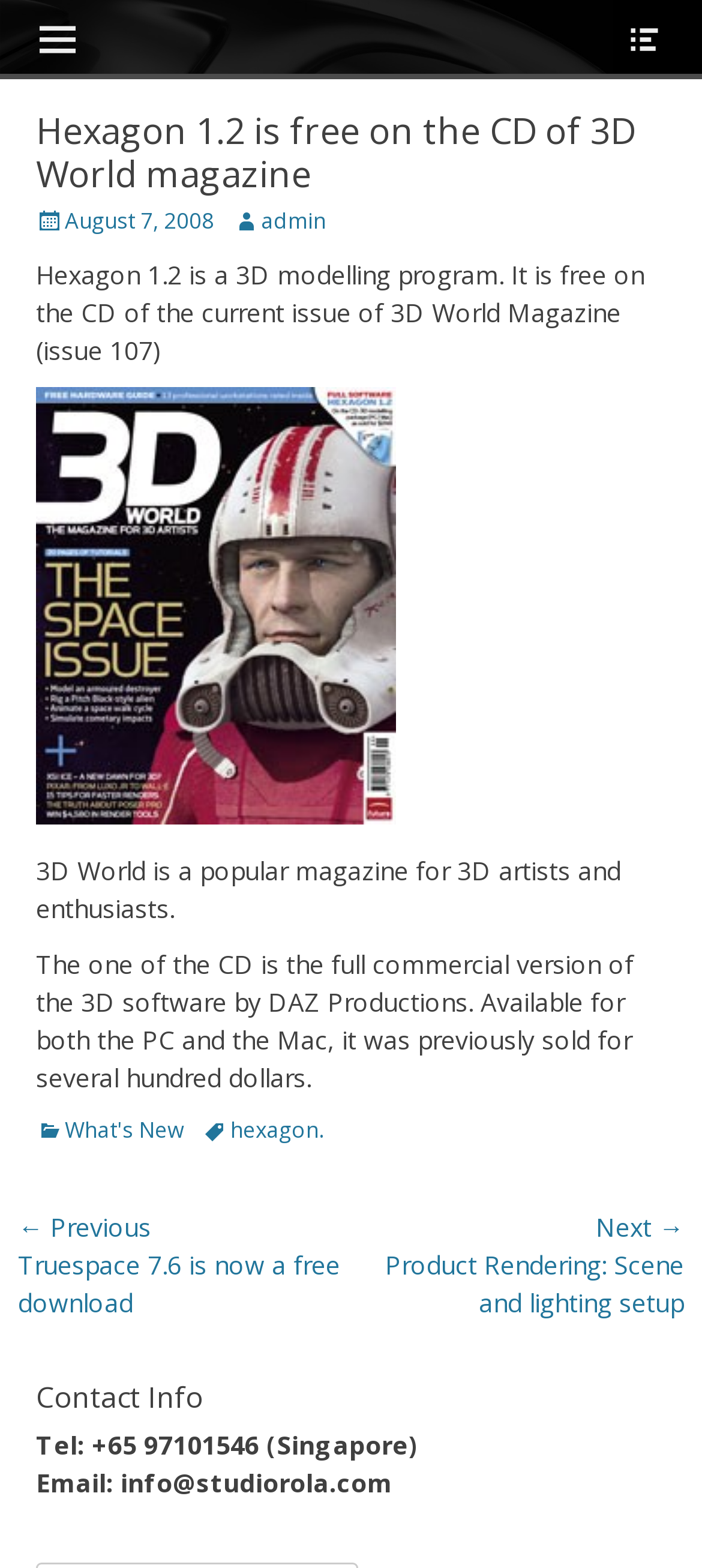What is the previous post about?
Answer briefly with a single word or phrase based on the image.

Truespace 7.6